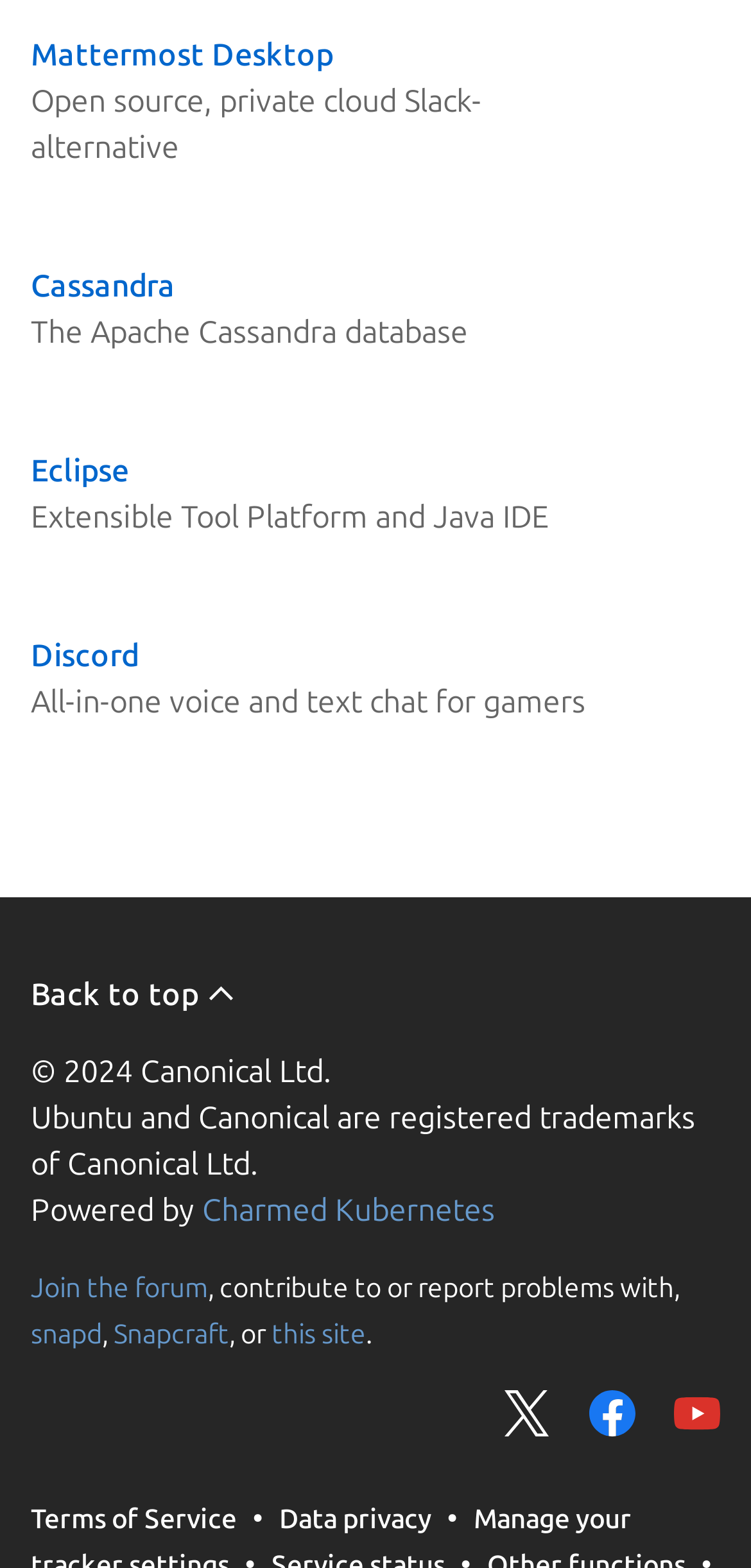What is the copyright year of Canonical Ltd?
Analyze the image and provide a thorough answer to the question.

I looked at the bottom of the page and found the copyright information, which states '© 2024 Canonical Ltd.', indicating that the copyright year is 2024.